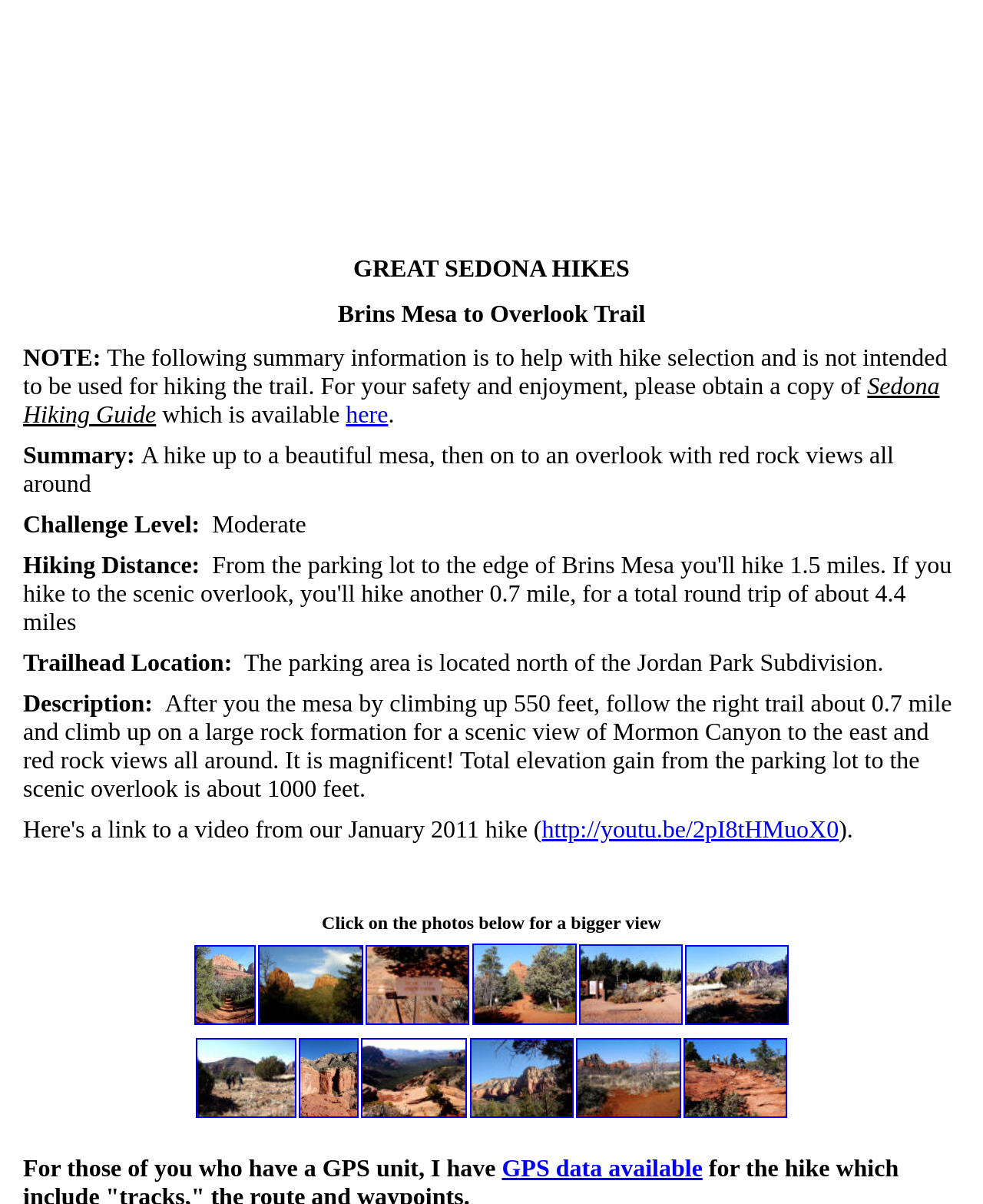Offer a detailed account of what is visible on the webpage.

This webpage is about hiking in Sedona, Arizona, and provides detailed information about a specific hike, the Brins Mesa to Overlook Trail. At the top of the page, there is a heading "GREAT SEDONA HIKES" followed by an advertisement iframe. Below the heading, there is another heading "Brins Mesa to Overlook Trail" which is the title of the hike being described.

The page then provides a note to users, stating that the summary information is not intended for hiking the trail and that a copy of the Sedona Hiking Guide should be obtained for safety and enjoyment. There is a link to obtain the guide.

The page then provides a summary of the hike, including the challenge level, hiking distance, trailhead location, and description of the hike. The description includes details about the elevation gain and scenic views.

Below the description, there are several links to images, likely photos of the hike, arranged in a grid-like pattern. There are 12 images in total, each with a link to a larger version.

At the bottom of the page, there is a section about GPS data available for the hike, with a link to obtain the data.

Throughout the page, there are several static text elements providing additional information and context about the hike.